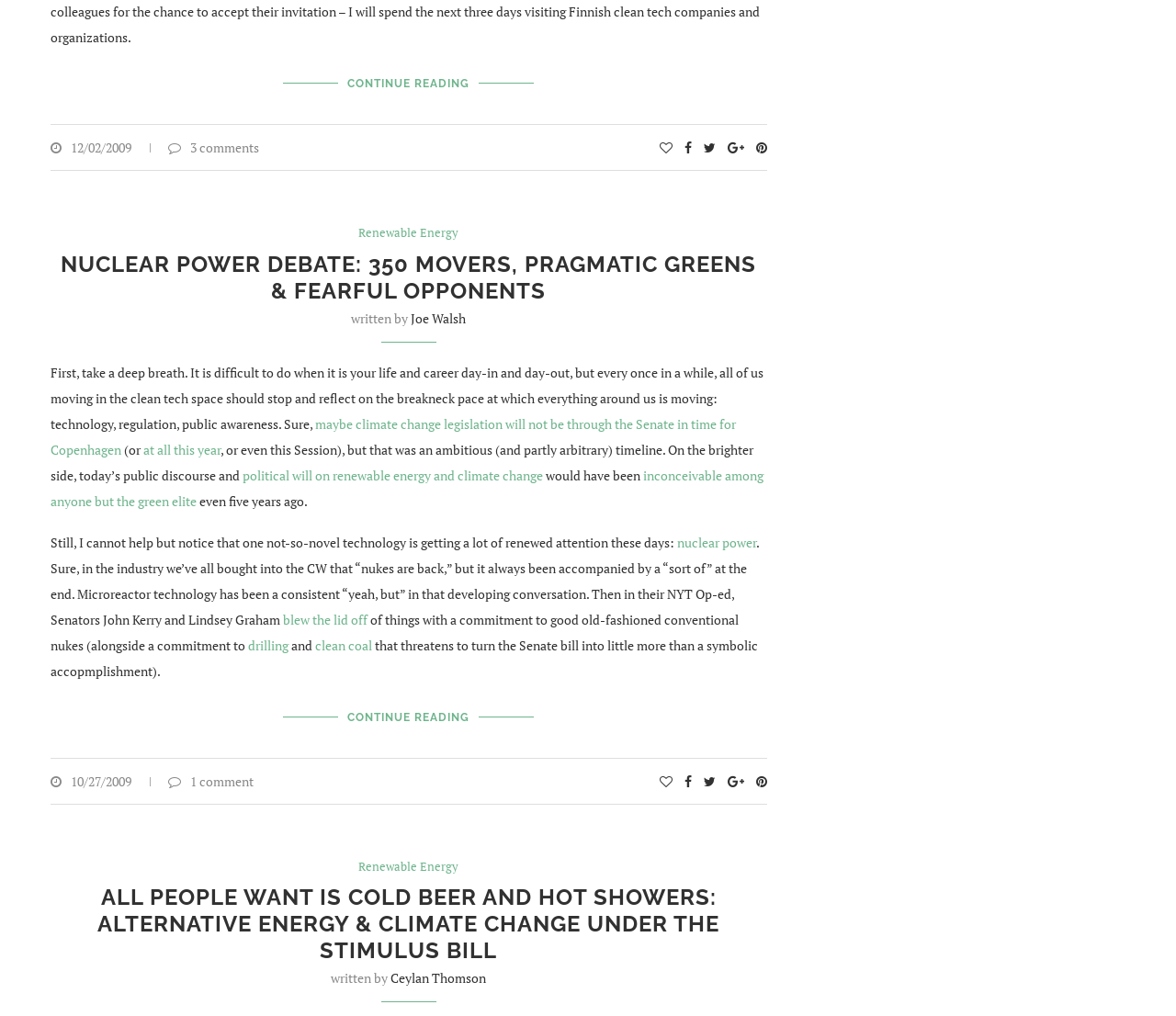Please answer the following question using a single word or phrase: 
How many comments are on the first article?

3